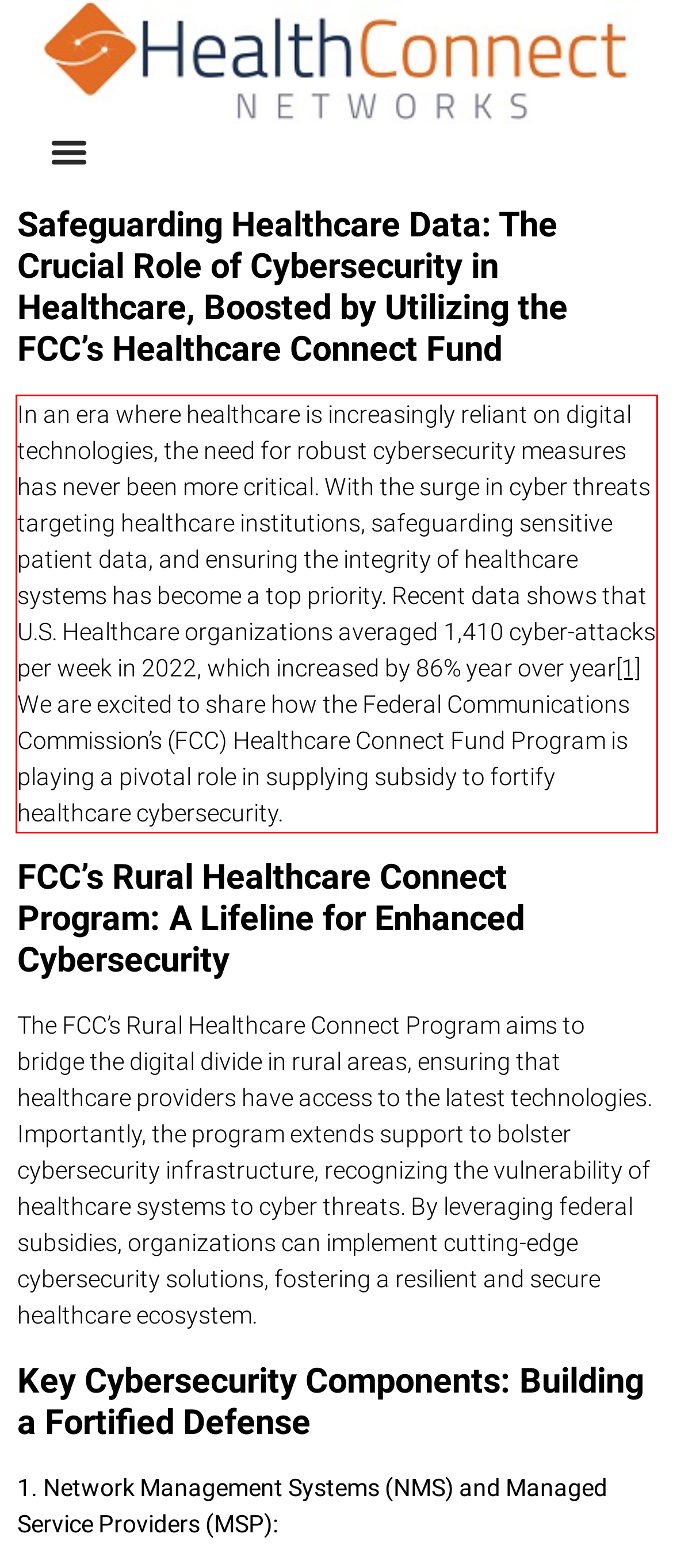You are presented with a screenshot containing a red rectangle. Extract the text found inside this red bounding box.

In an era where healthcare is increasingly reliant on digital technologies, the need for robust cybersecurity measures has never been more critical. With the surge in cyber threats targeting healthcare institutions, safeguarding sensitive patient data, and ensuring the integrity of healthcare systems has become a top priority. Recent data shows that U.S. Healthcare organizations averaged 1,410 cyber-attacks per week in 2022, which increased by 86% year over year[1] We are excited to share how the Federal Communications Commission’s (FCC) Healthcare Connect Fund Program is playing a pivotal role in supplying subsidy to fortify healthcare cybersecurity.